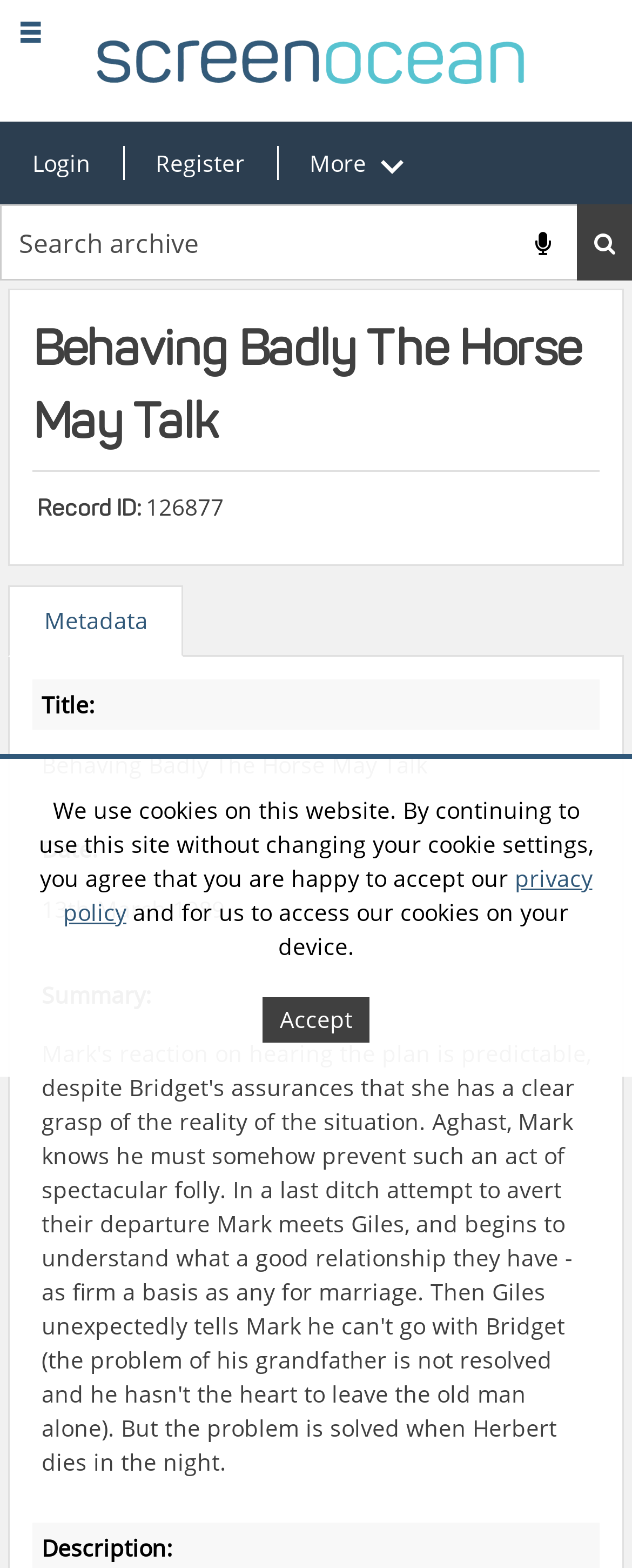What is the purpose of the button with a search icon?
We need a detailed and meticulous answer to the question.

I found the purpose of the button by looking at the icon and the text 'Search' next to it, which suggests that it is a search button.